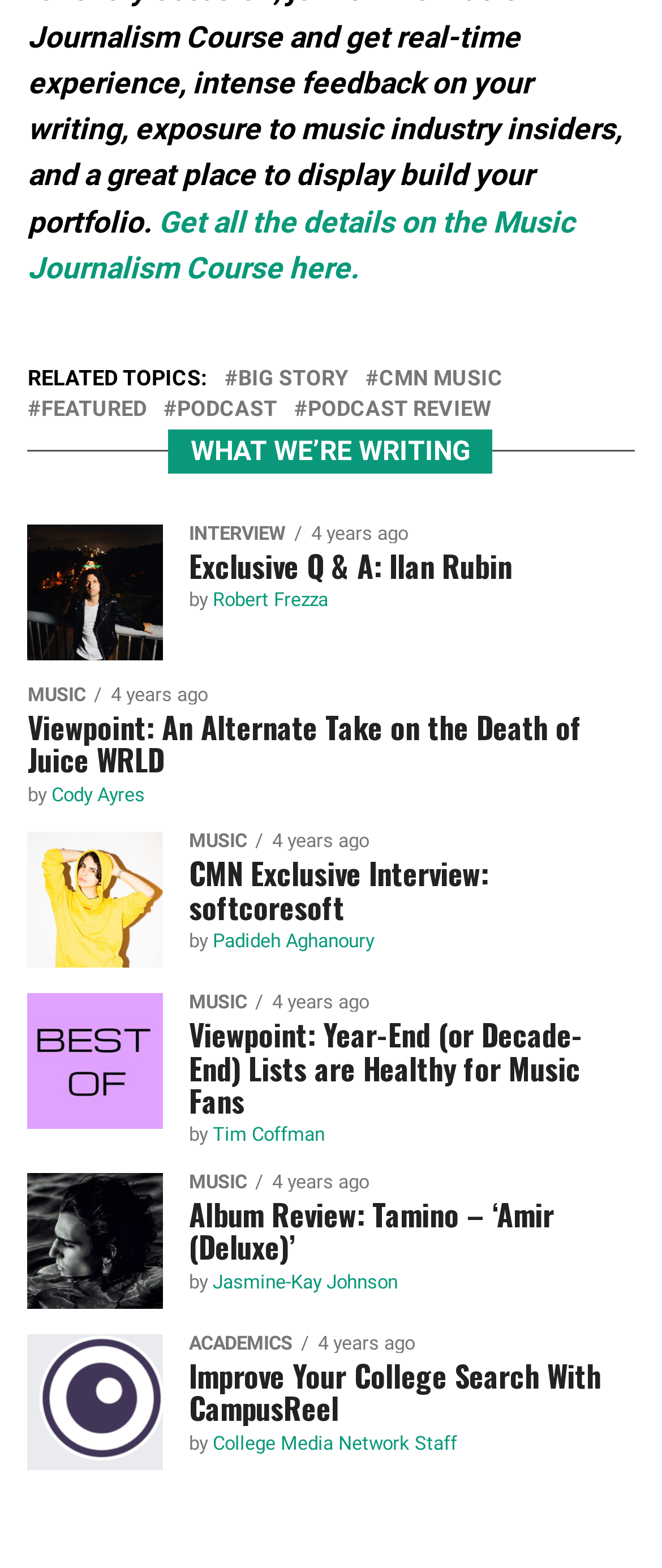Find the bounding box coordinates corresponding to the UI element with the description: "College Media Network Staff". The coordinates should be formatted as [left, top, right, bottom], with values as floats between 0 and 1.

[0.321, 0.913, 0.69, 0.928]